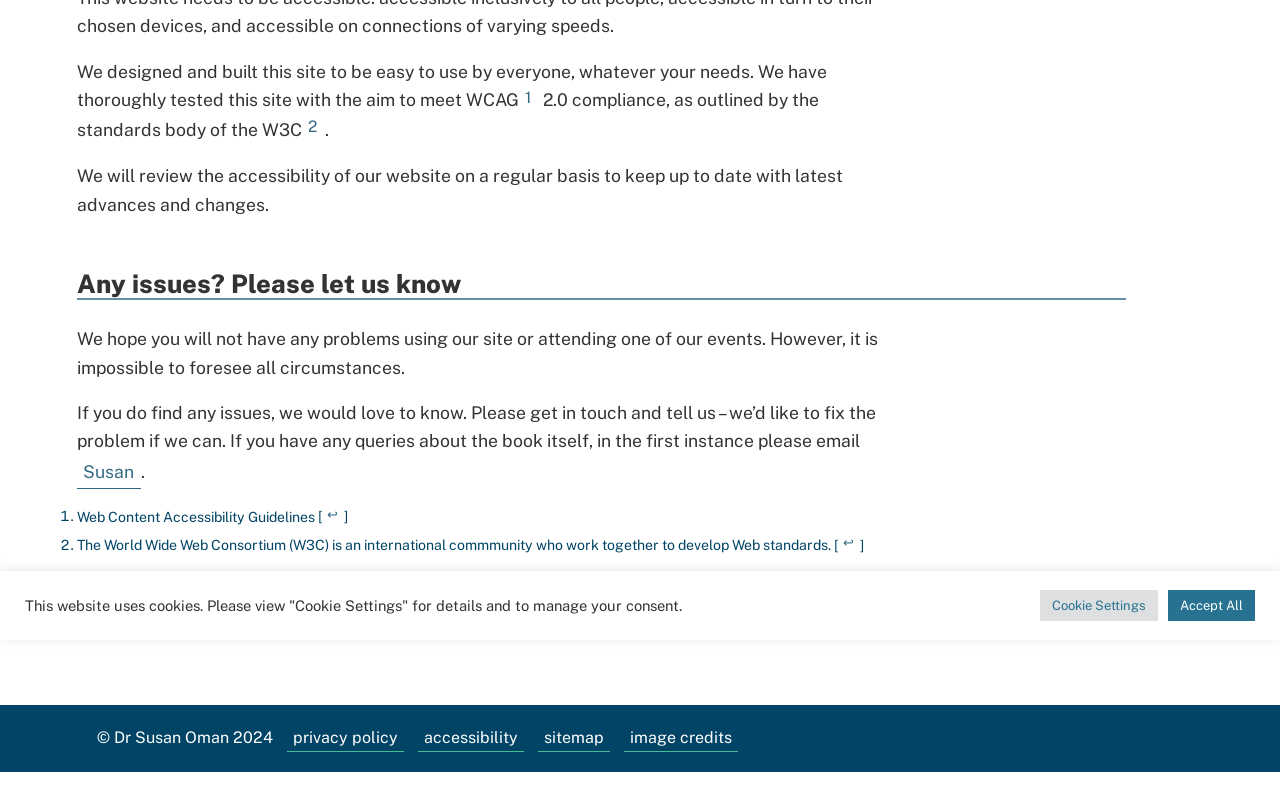Please provide the bounding box coordinate of the region that matches the element description: image credits. Coordinates should be in the format (top-left x, top-left y, bottom-right x, bottom-right y) and all values should be between 0 and 1.

[0.487, 0.94, 0.576, 0.974]